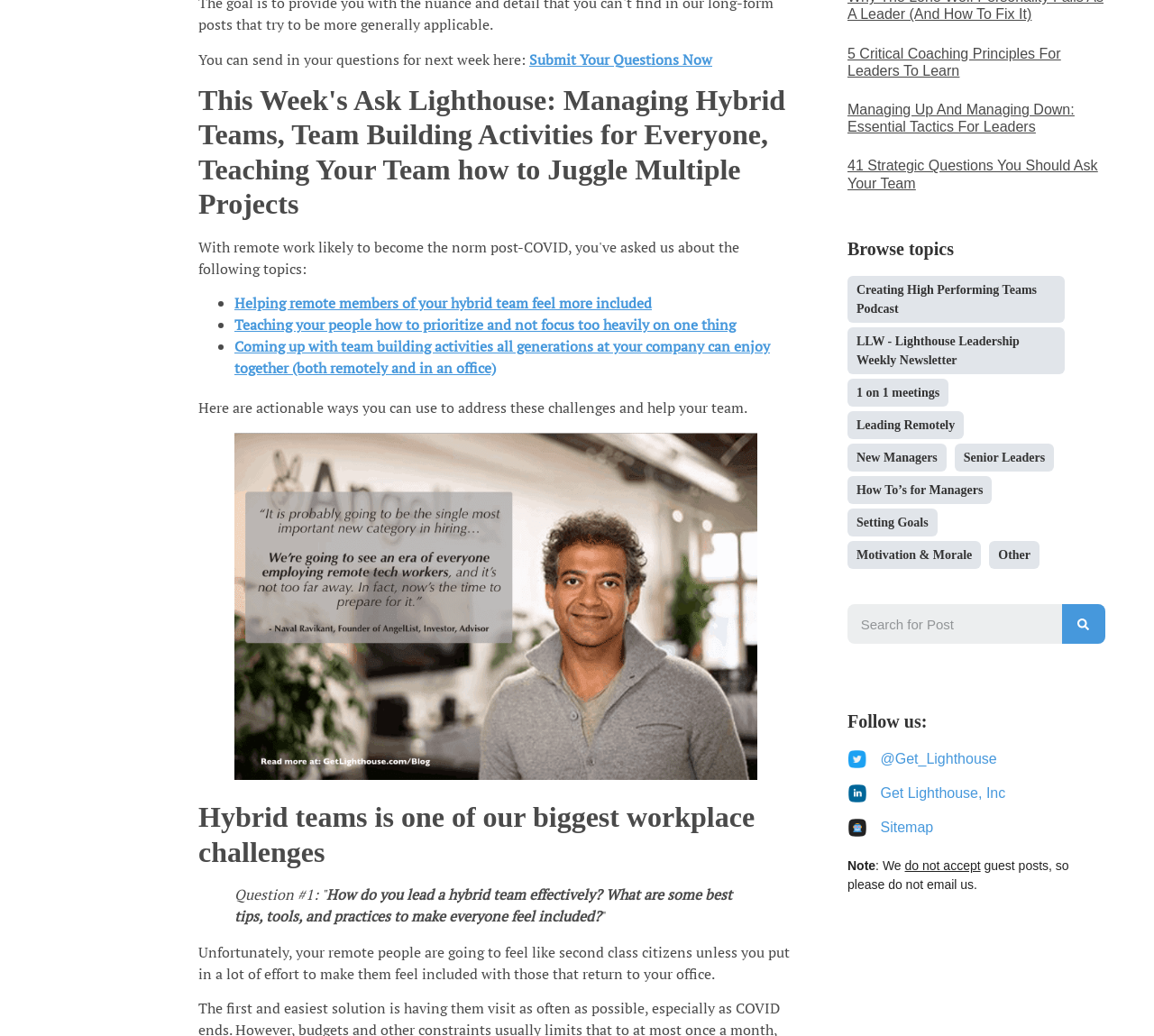Using the format (top-left x, top-left y, bottom-right x, bottom-right y), provide the bounding box coordinates for the described UI element. All values should be floating point numbers between 0 and 1: parent_node: Twitter aria-label="Twitter"

[0.0, 0.305, 0.041, 0.35]